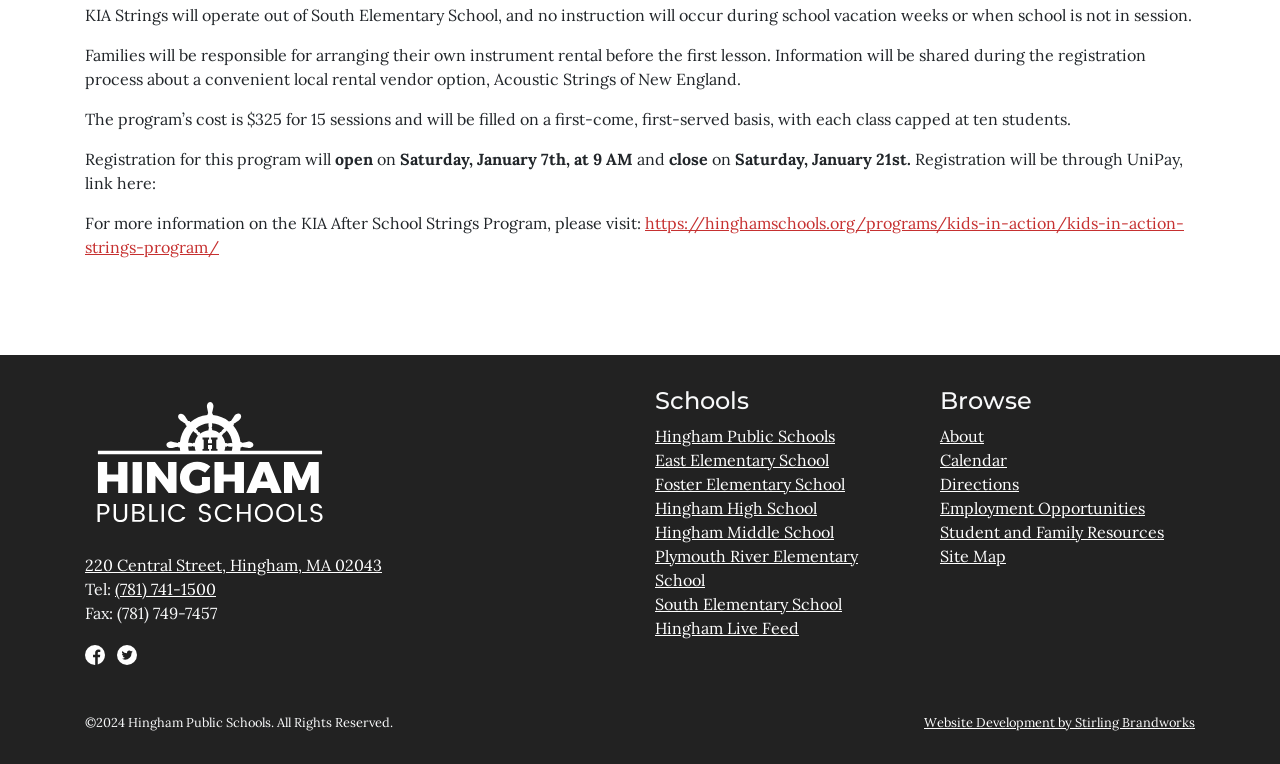Highlight the bounding box coordinates of the element that should be clicked to carry out the following instruction: "Visit the KIA After School Strings Program page". The coordinates must be given as four float numbers ranging from 0 to 1, i.e., [left, top, right, bottom].

[0.066, 0.279, 0.925, 0.337]